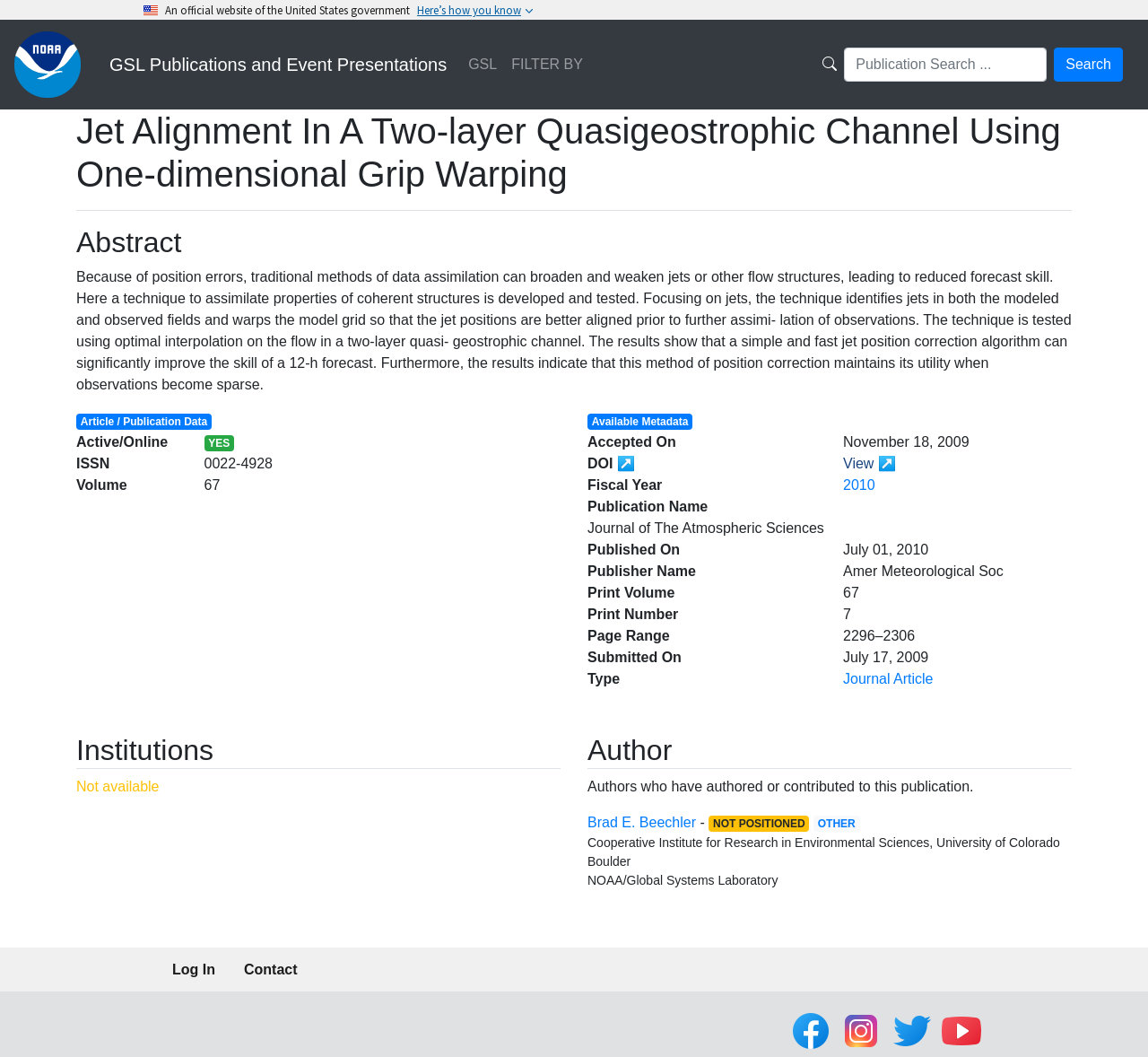Using the element description provided, determine the bounding box coordinates in the format (top-left x, top-left y, bottom-right x, bottom-right y). Ensure that all values are floating point numbers between 0 and 1. Element description: FILTER BY

[0.439, 0.044, 0.514, 0.078]